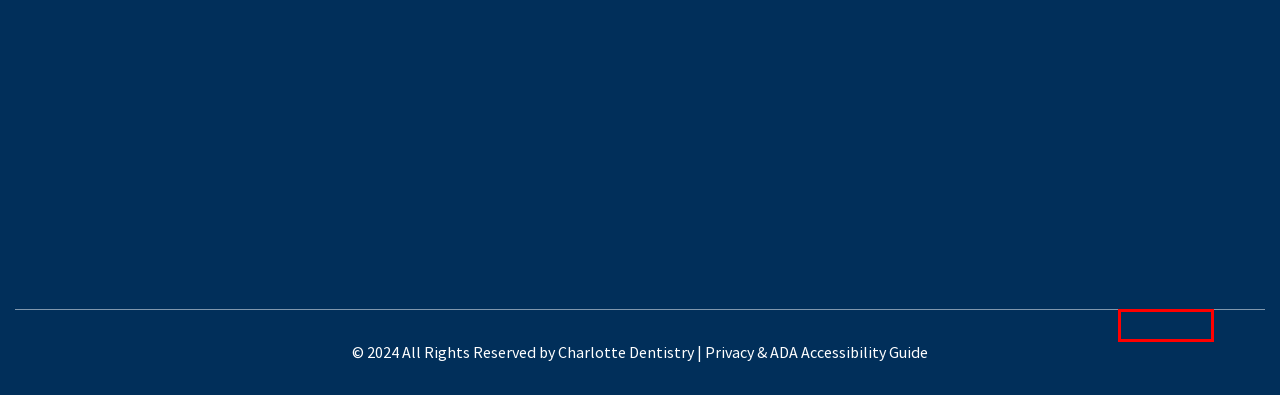Look at the screenshot of the webpage and find the element within the red bounding box. Choose the webpage description that best fits the new webpage that will appear after clicking the element. Here are the candidates:
A. Family Dentist Charlotte, NC | Charlotte Dentistry
B. Gum Disease Treatment Charlotte, NC | Charlotte Dentistry
C. Site Index - Websites Tech Site
D. Mouthguards Charlotte, NC | Charlotte Dentistry
E. Pediatric Dentistry Charlotte NC | Charlotte Dentistry
F. General Dentistry Charlotte, NC | Charlotte Dentistry
G. Dental Cleanings and Exams Charlotte, NC | Charlotte Dentistry
H. Privacy Policy and Terms of Service - Websites Tech Site

C